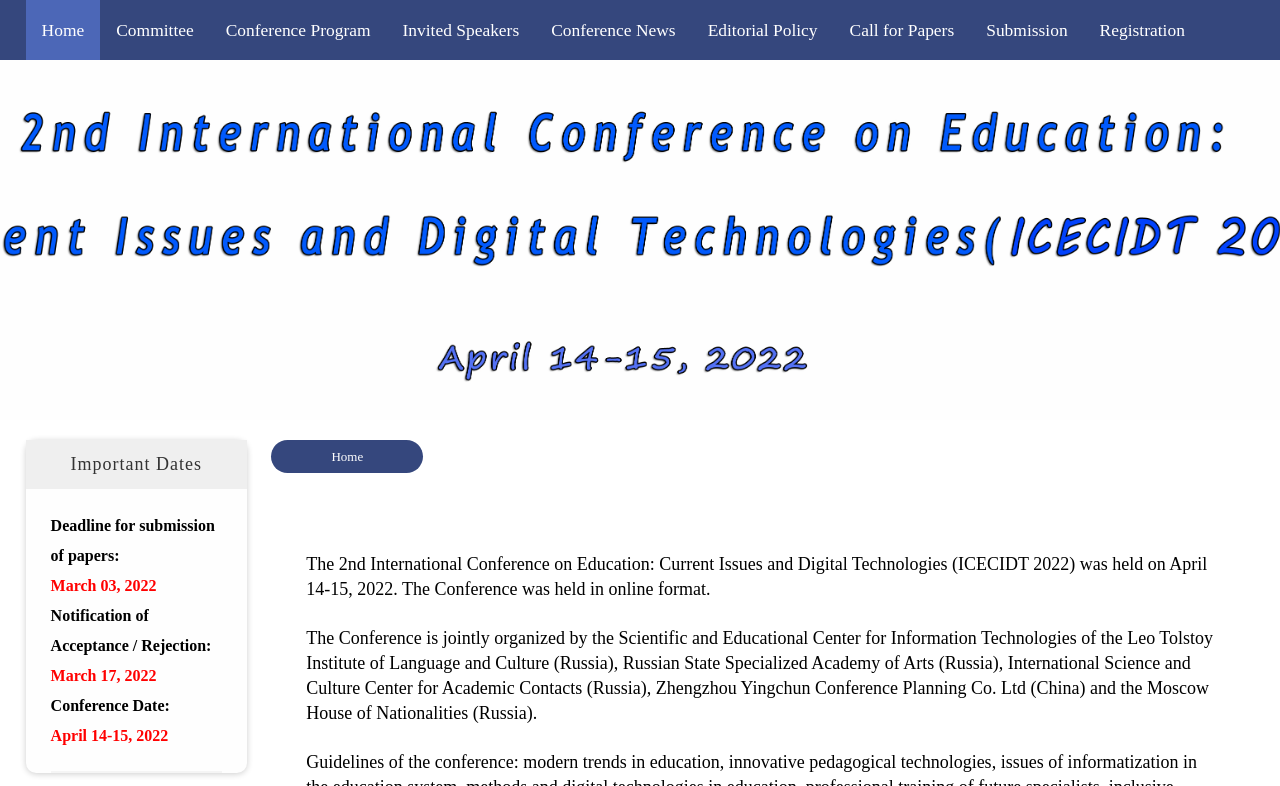Please find the bounding box coordinates of the clickable region needed to complete the following instruction: "Check the 'Conference Date'". The bounding box coordinates must consist of four float numbers between 0 and 1, i.e., [left, top, right, bottom].

[0.04, 0.887, 0.133, 0.908]